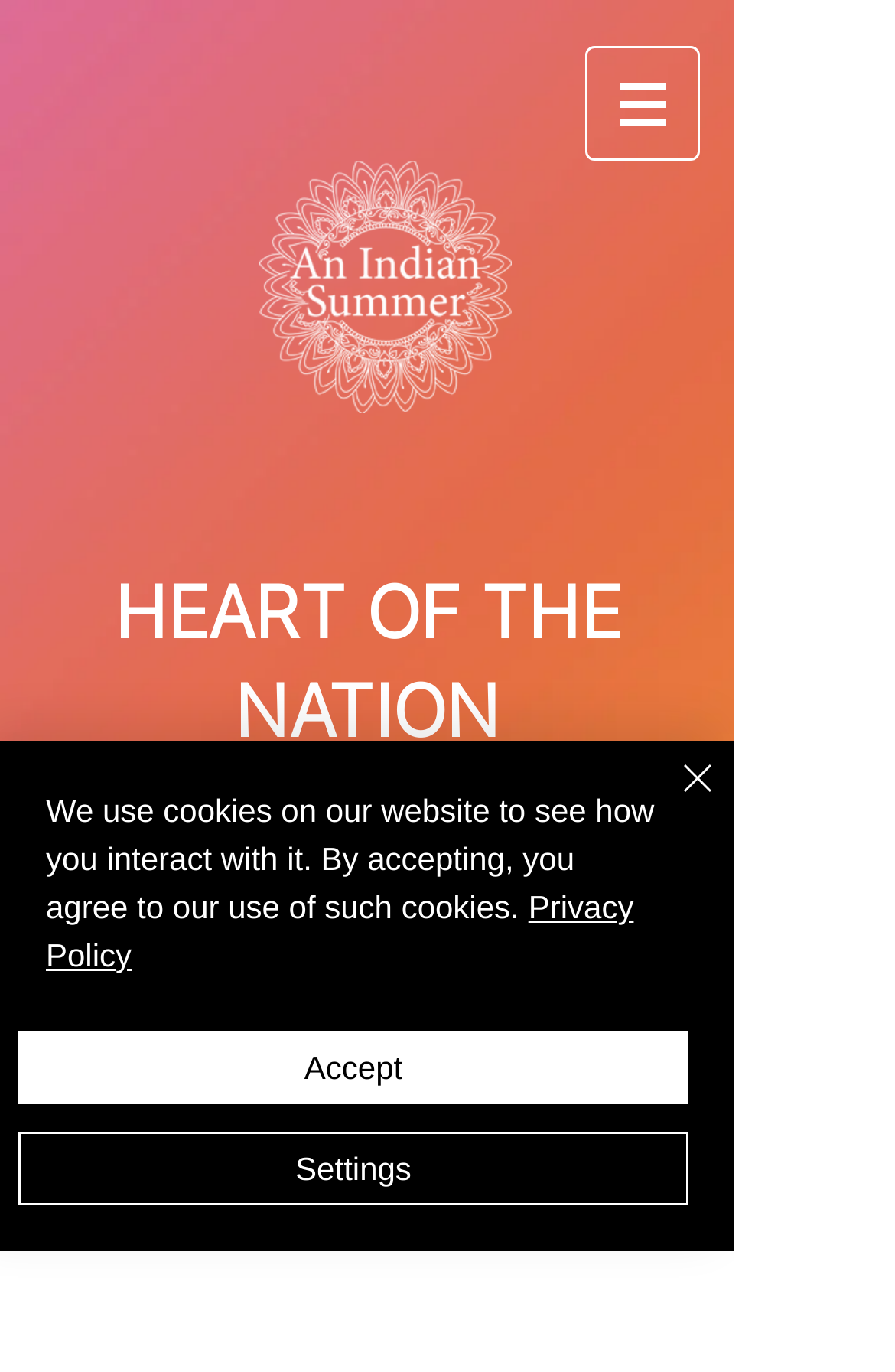What is the time of the event?
Please answer using one word or phrase, based on the screenshot.

11am-4pm